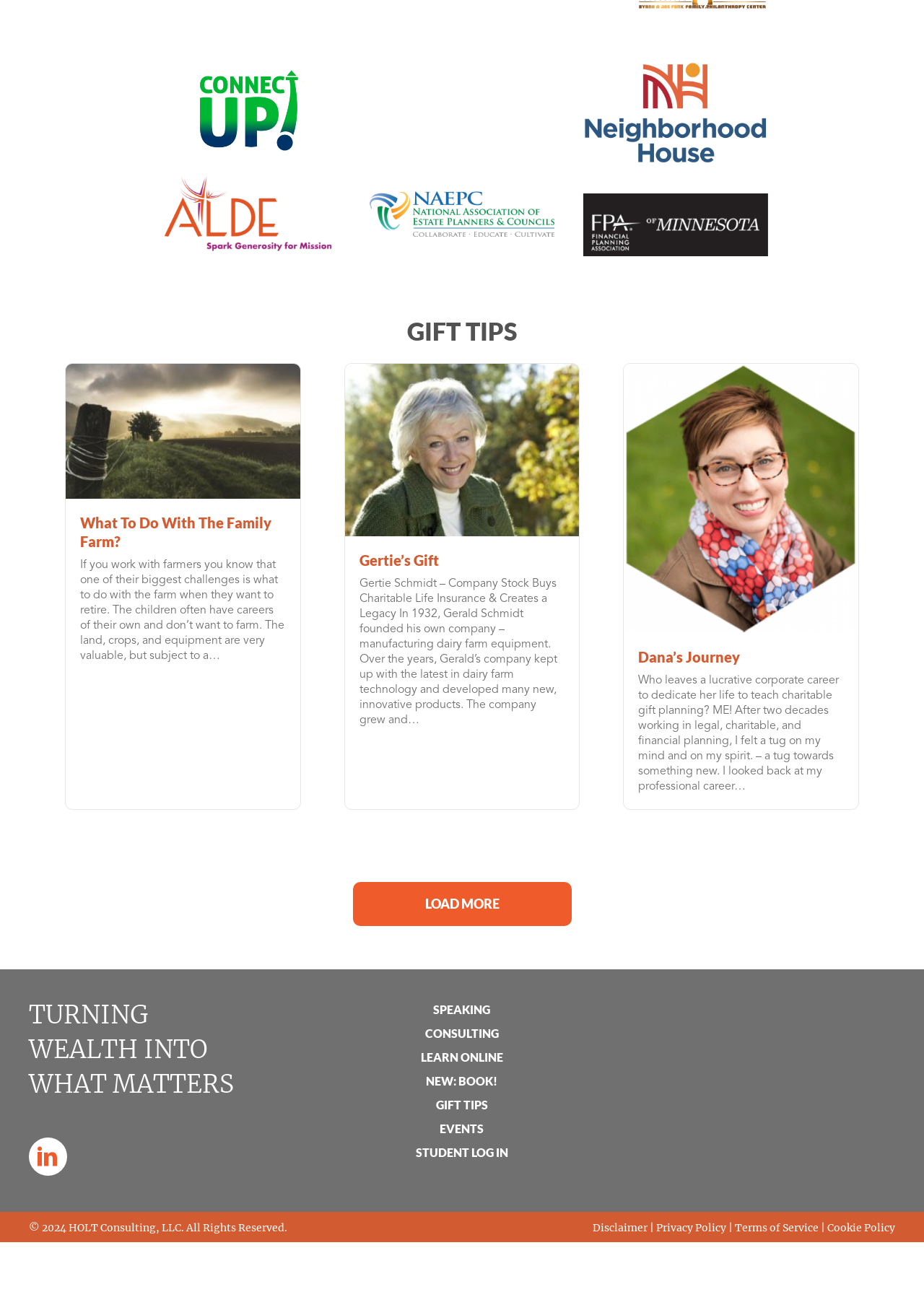How many images are on the webpage?
Answer the question with a single word or phrase by looking at the picture.

7